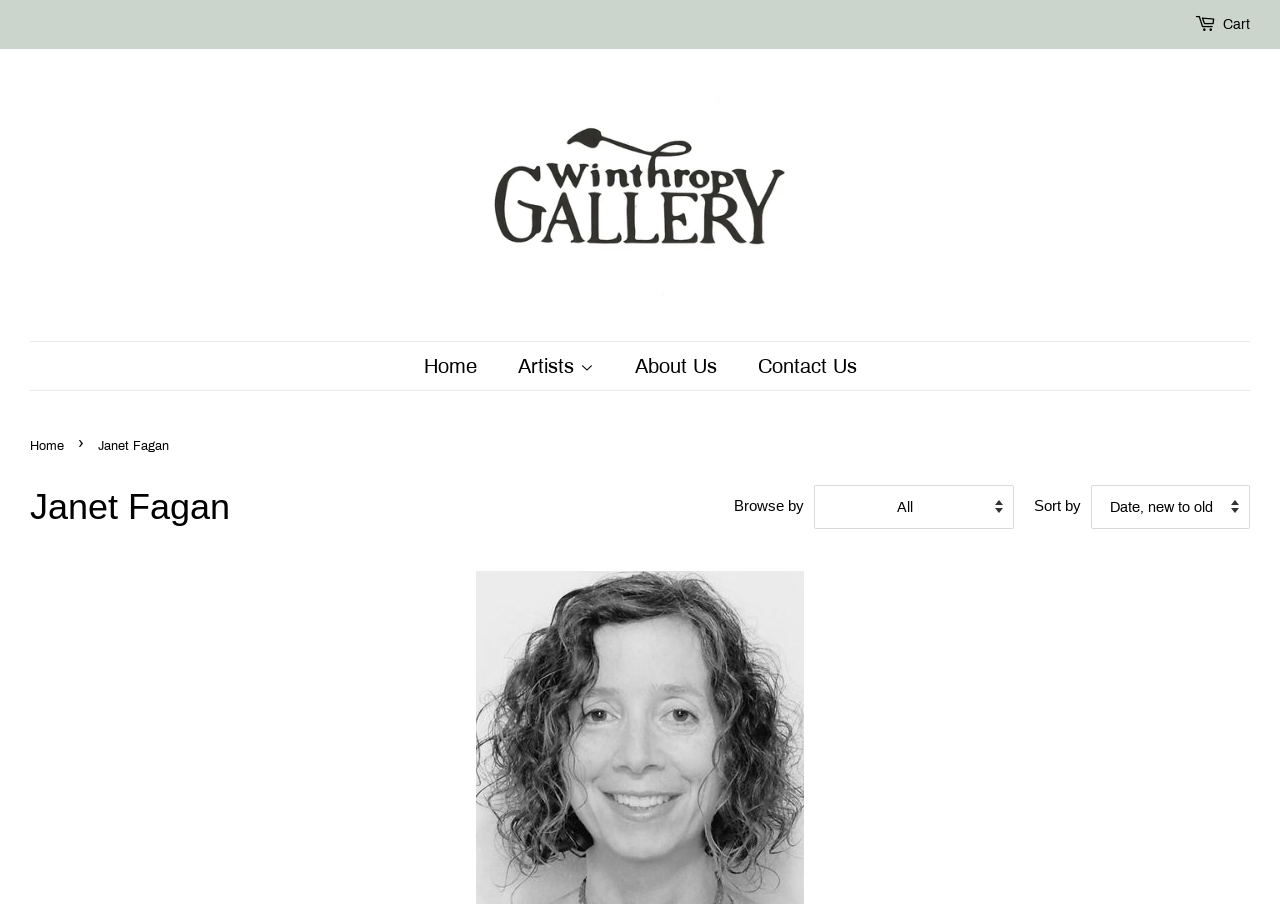Find and provide the bounding box coordinates for the UI element described here: "Mary Lou McCollum". The coordinates should be given as four float numbers between 0 and 1: [left, top, right, bottom].

[0.393, 0.764, 0.537, 0.811]